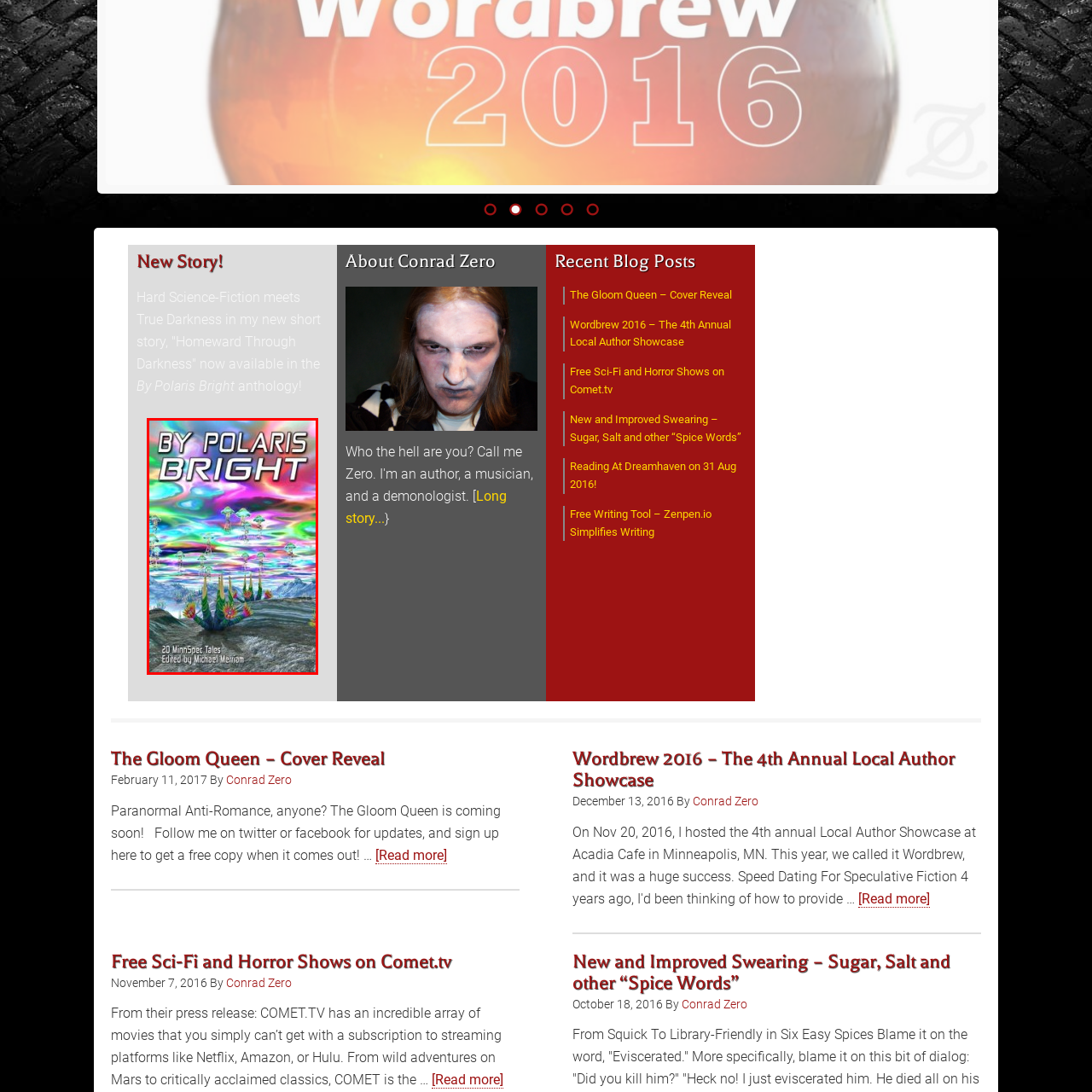Who is the editor of the book?
Inspect the highlighted part of the image and provide a single word or phrase as your answer.

Michael Merriam